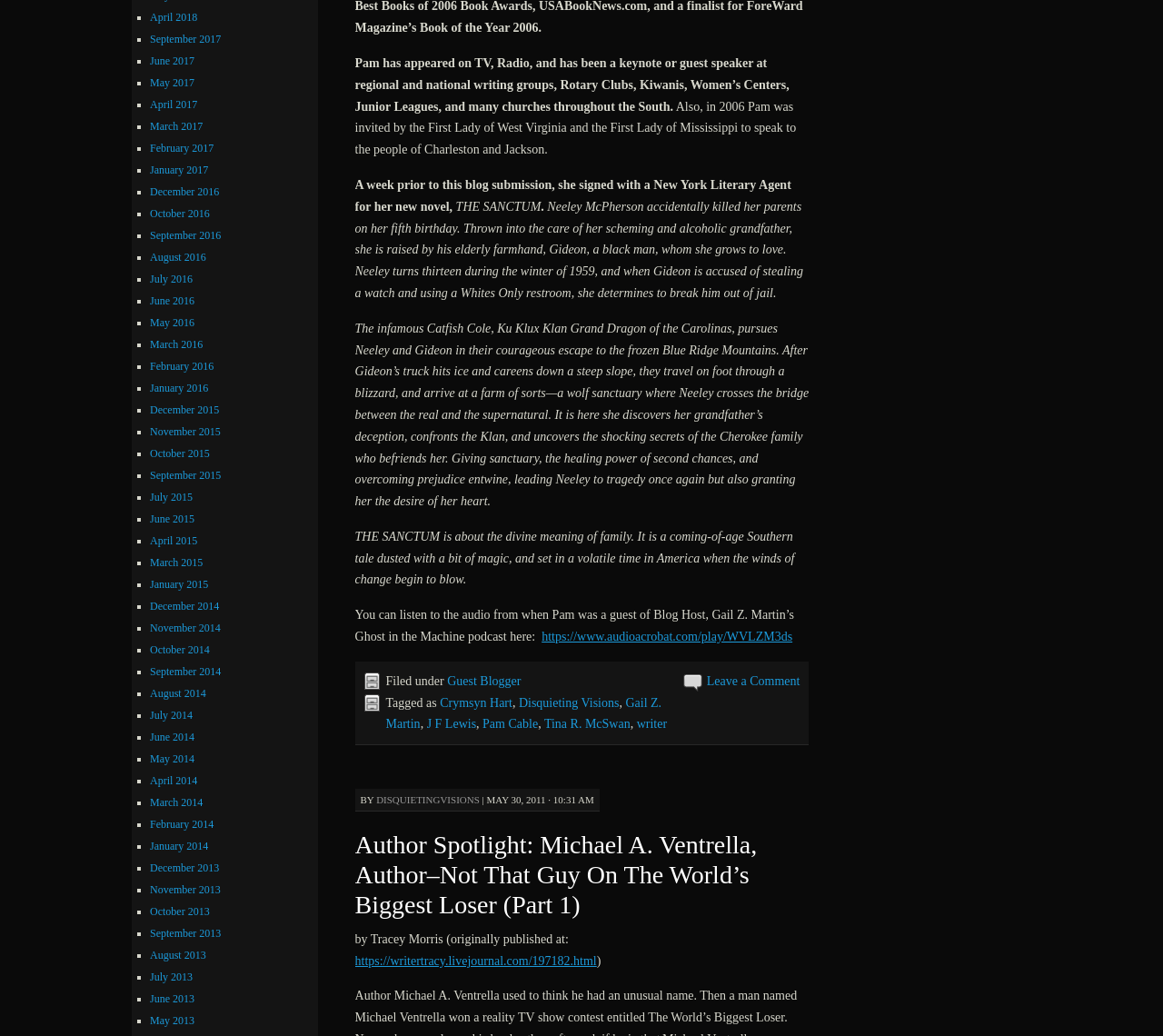Please specify the bounding box coordinates of the area that should be clicked to accomplish the following instruction: "view the author spotlight of Michael A. Ventrella". The coordinates should consist of four float numbers between 0 and 1, i.e., [left, top, right, bottom].

[0.305, 0.802, 0.651, 0.887]